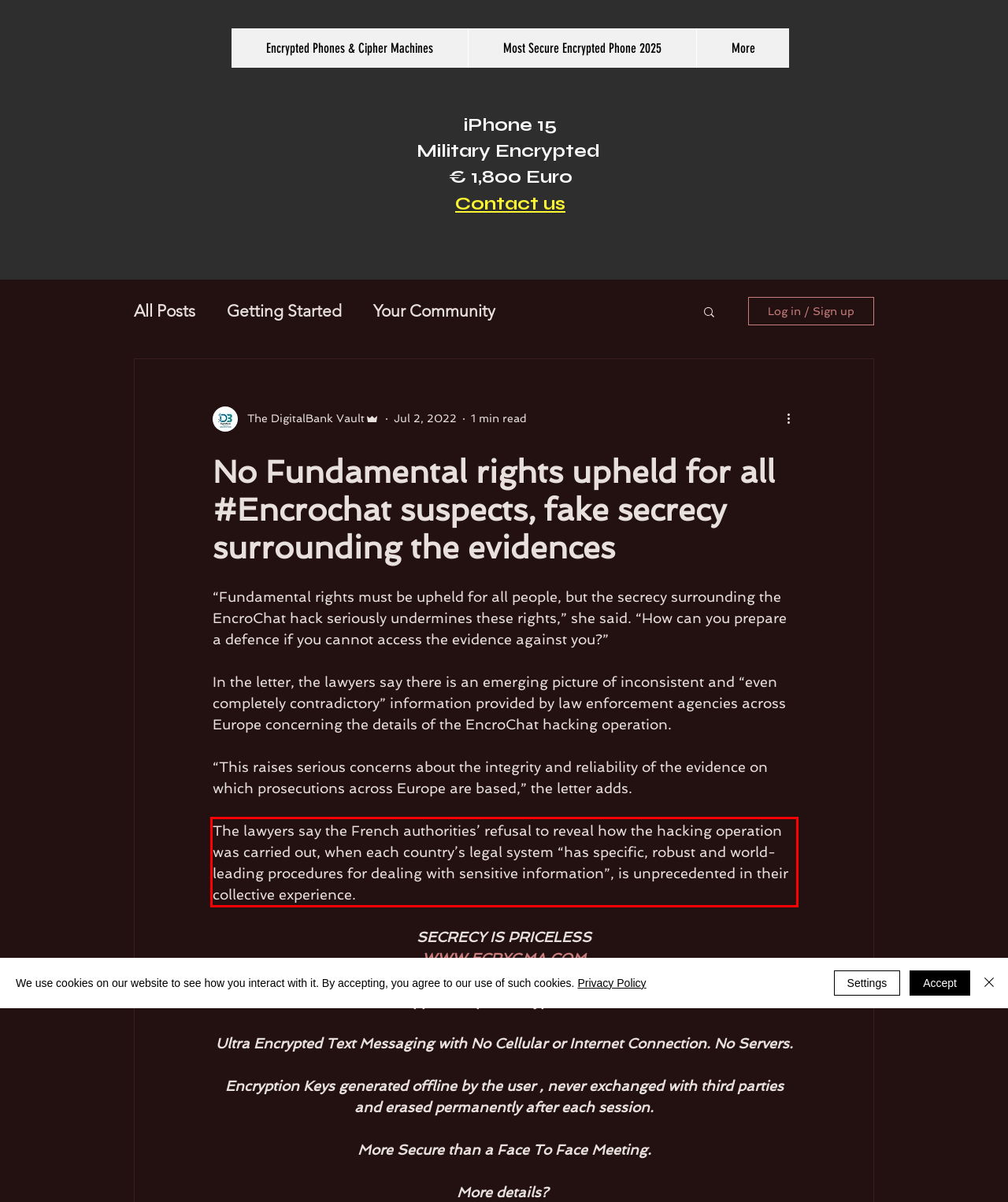Look at the webpage screenshot and recognize the text inside the red bounding box.

The lawyers say the French authorities’ refusal to reveal how the hacking operation was carried out, when each country’s legal system “has specific, robust and world-leading procedures for dealing with sensitive information”, is unprecedented in their collective experience.